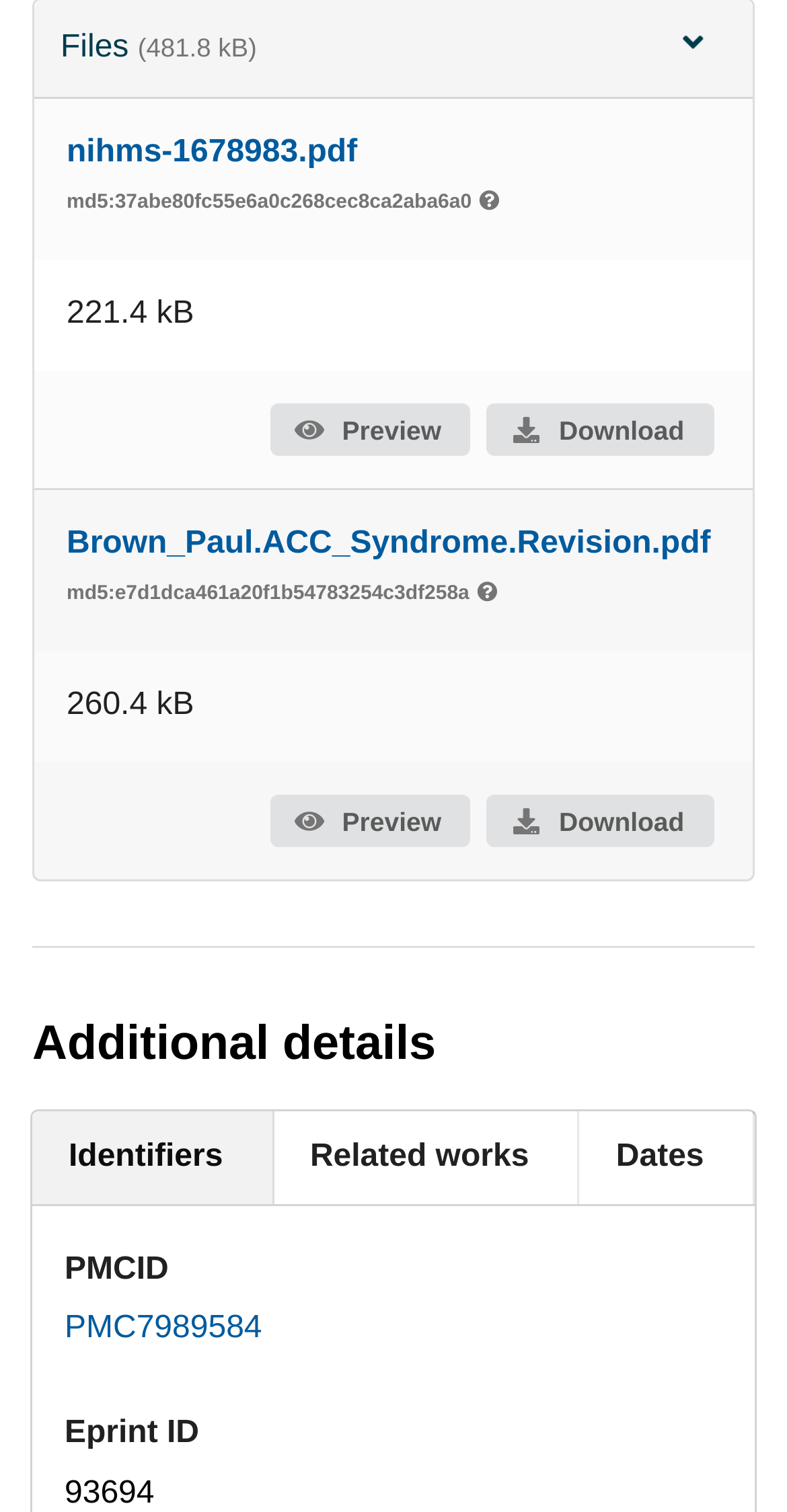How many tabs are there in the tablist?
Using the image as a reference, answer with just one word or a short phrase.

3